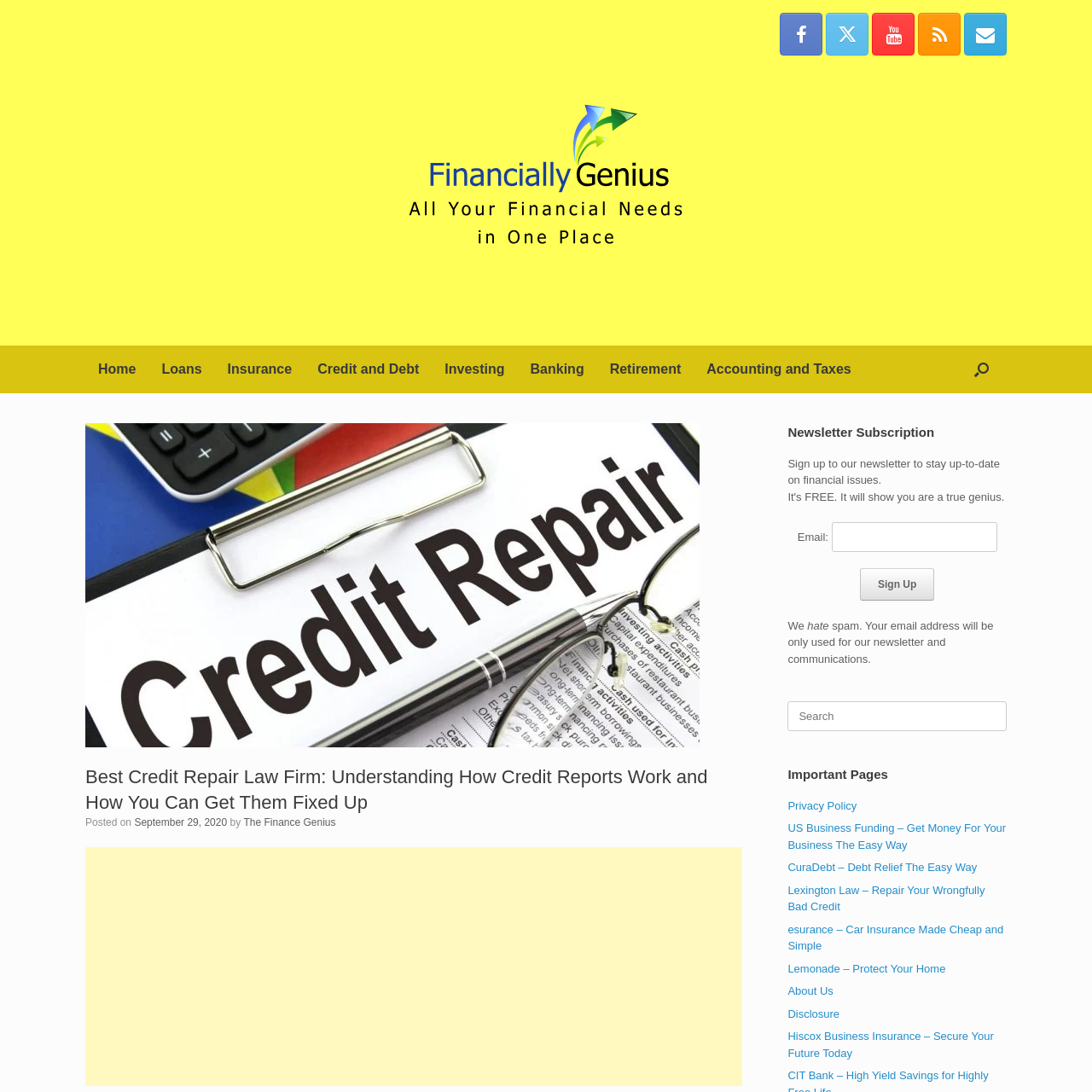Specify the bounding box coordinates for the region that must be clicked to perform the given instruction: "Sign up to the newsletter".

[0.788, 0.52, 0.856, 0.55]